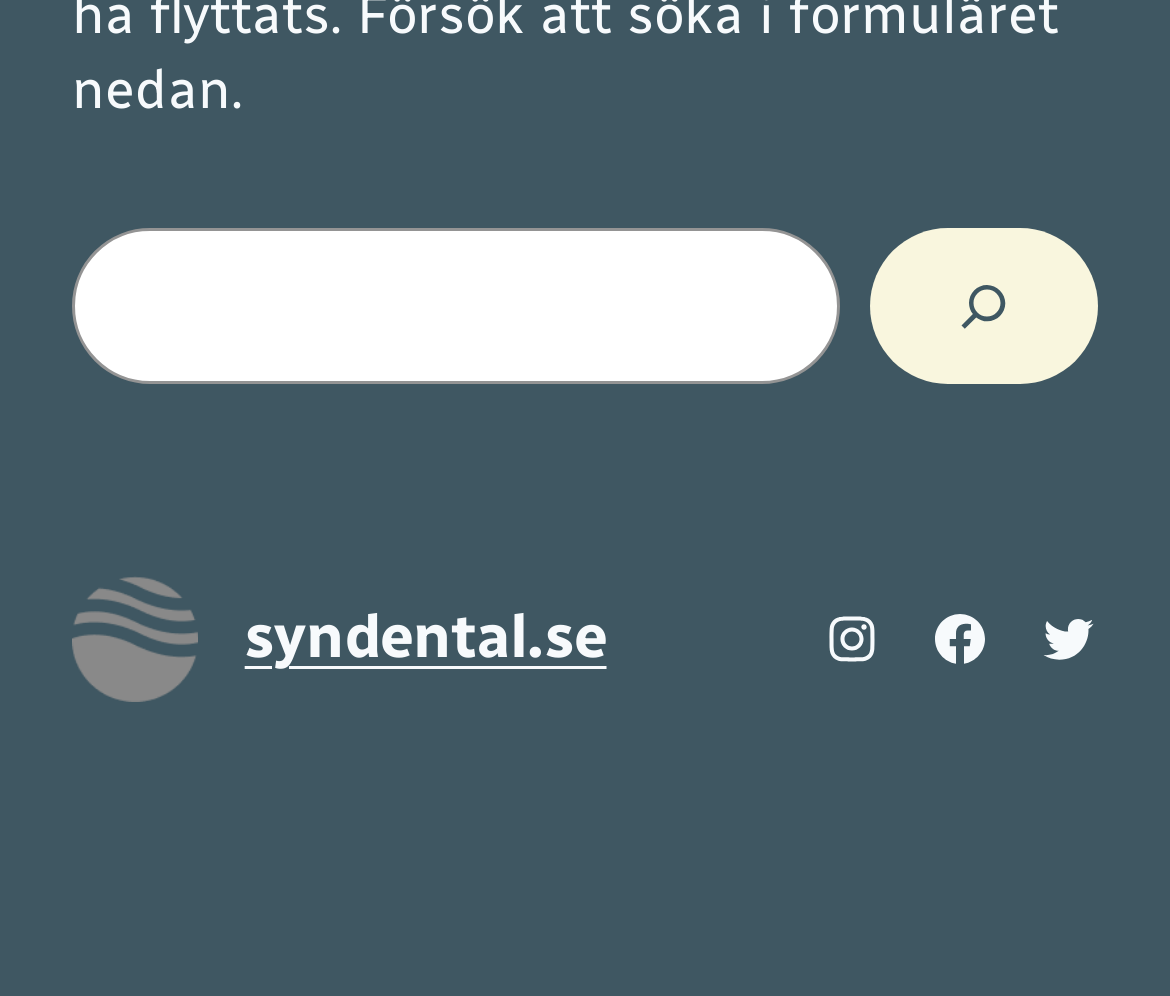Find the bounding box coordinates for the UI element whose description is: "Instagram". The coordinates should be four float numbers between 0 and 1, in the format [left, top, right, bottom].

[0.703, 0.61, 0.754, 0.67]